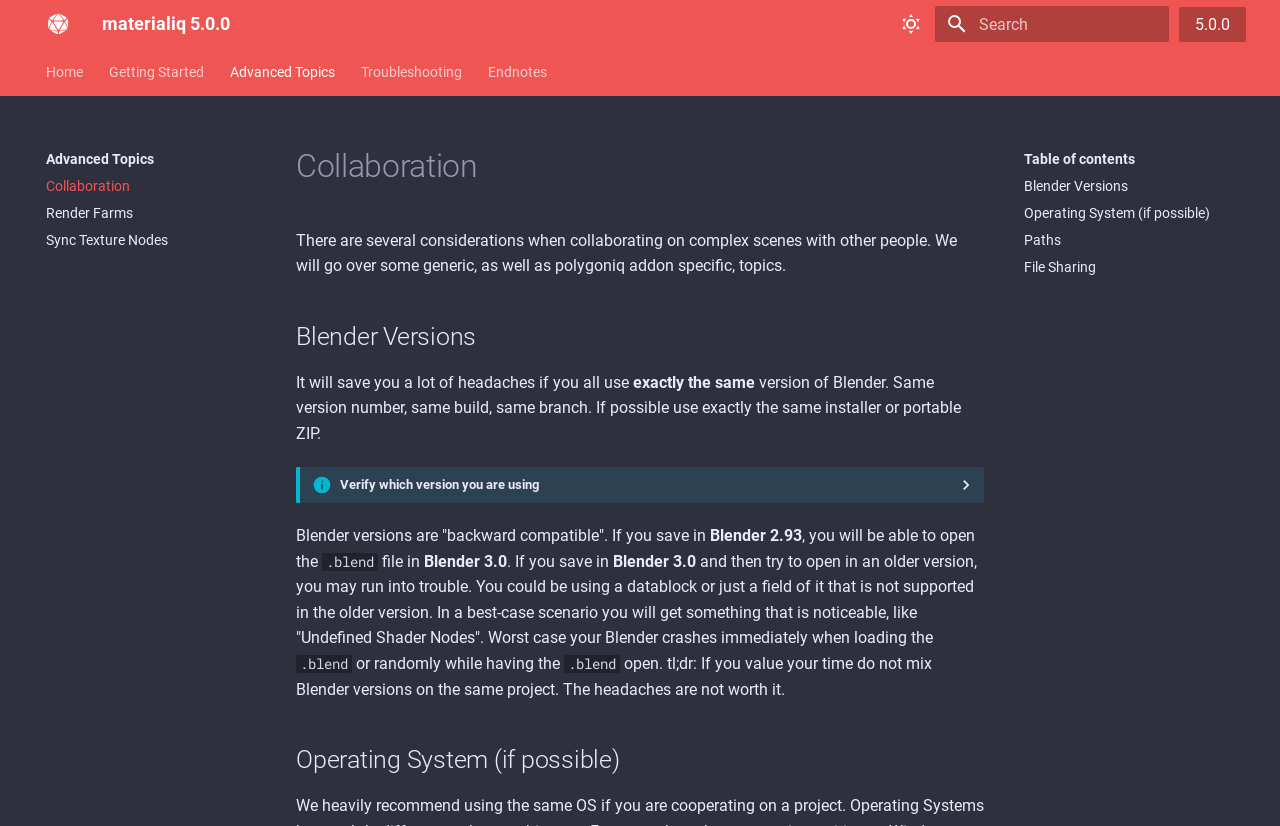What is the purpose of the 'Back to top' link?
Provide an in-depth and detailed explanation in response to the question.

The 'Back to top' link is located at the bottom of the webpage, and its purpose is to allow users to quickly navigate back to the top of the webpage, saving them the effort of scrolling up manually.